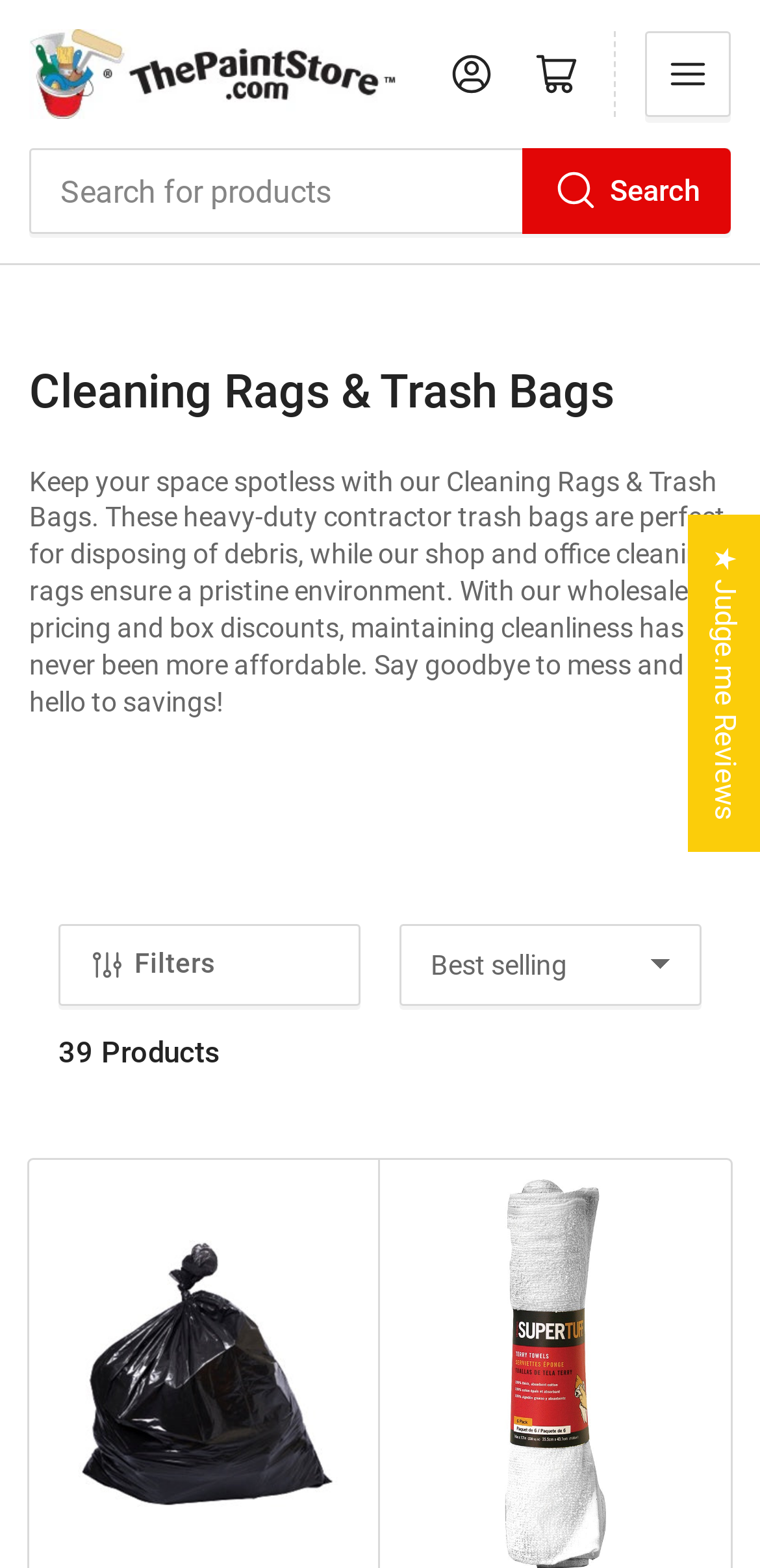Bounding box coordinates are specified in the format (top-left x, top-left y, bottom-right x, bottom-right y). All values are floating point numbers bounded between 0 and 1. Please provide the bounding box coordinate of the region this sentence describes: Open mini cart

[0.676, 0.02, 0.788, 0.075]